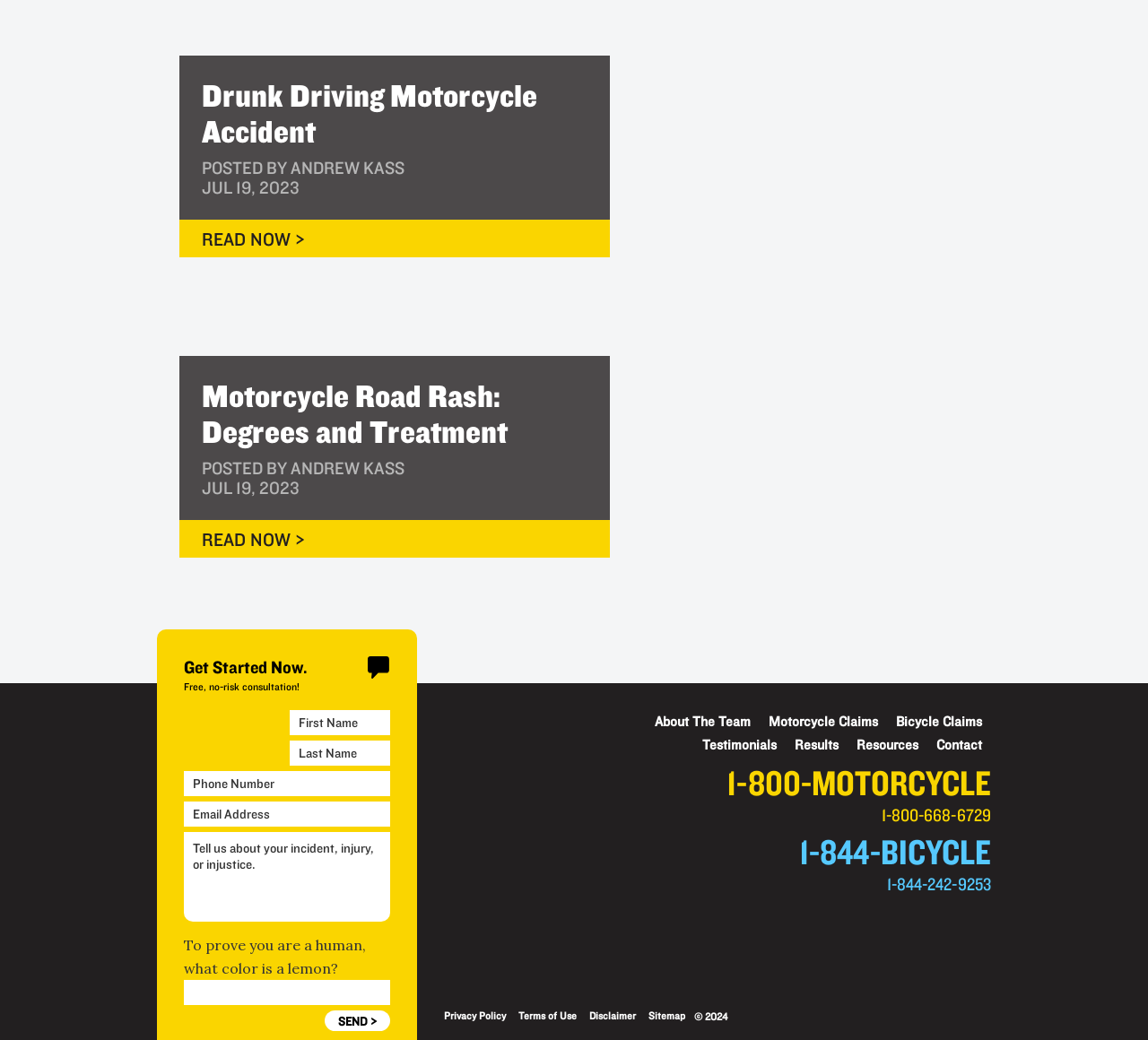Can you find the bounding box coordinates for the UI element given this description: "Motorcycle Claims"? Provide the coordinates as four float numbers between 0 and 1: [left, top, right, bottom].

[0.67, 0.687, 0.765, 0.701]